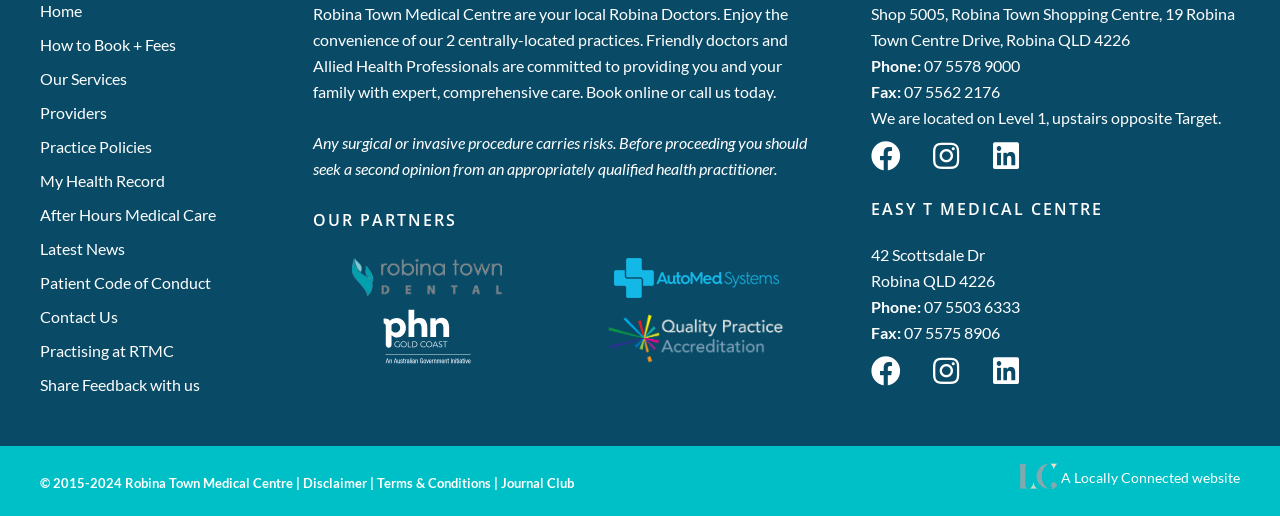Determine the bounding box coordinates of the section to be clicked to follow the instruction: "Click on 'Contact Us'". The coordinates should be given as four float numbers between 0 and 1, formatted as [left, top, right, bottom].

[0.031, 0.589, 0.213, 0.639]